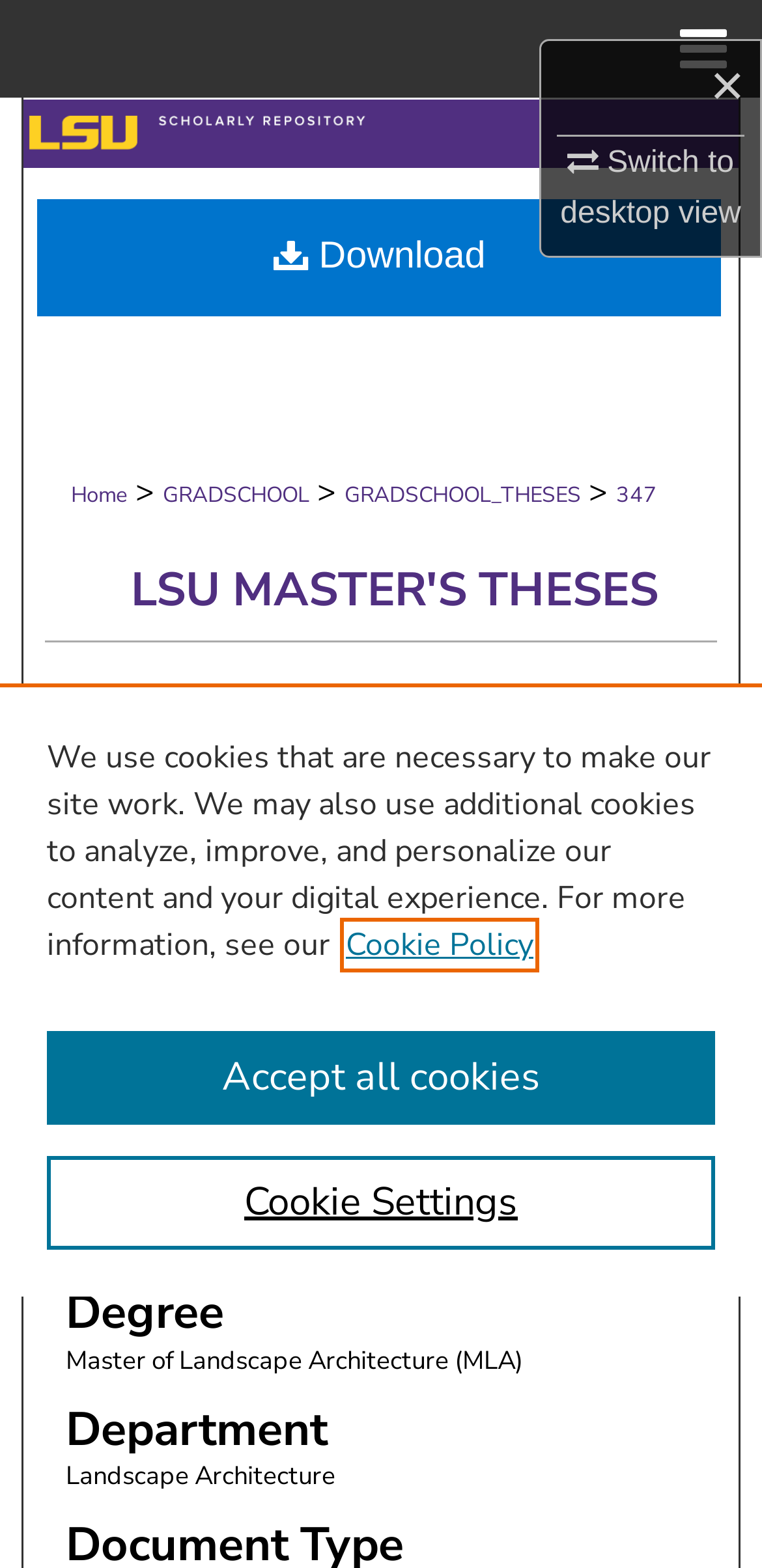Identify the bounding box coordinates of the element to click to follow this instruction: 'contact us'. Ensure the coordinates are four float values between 0 and 1, provided as [left, top, right, bottom].

None